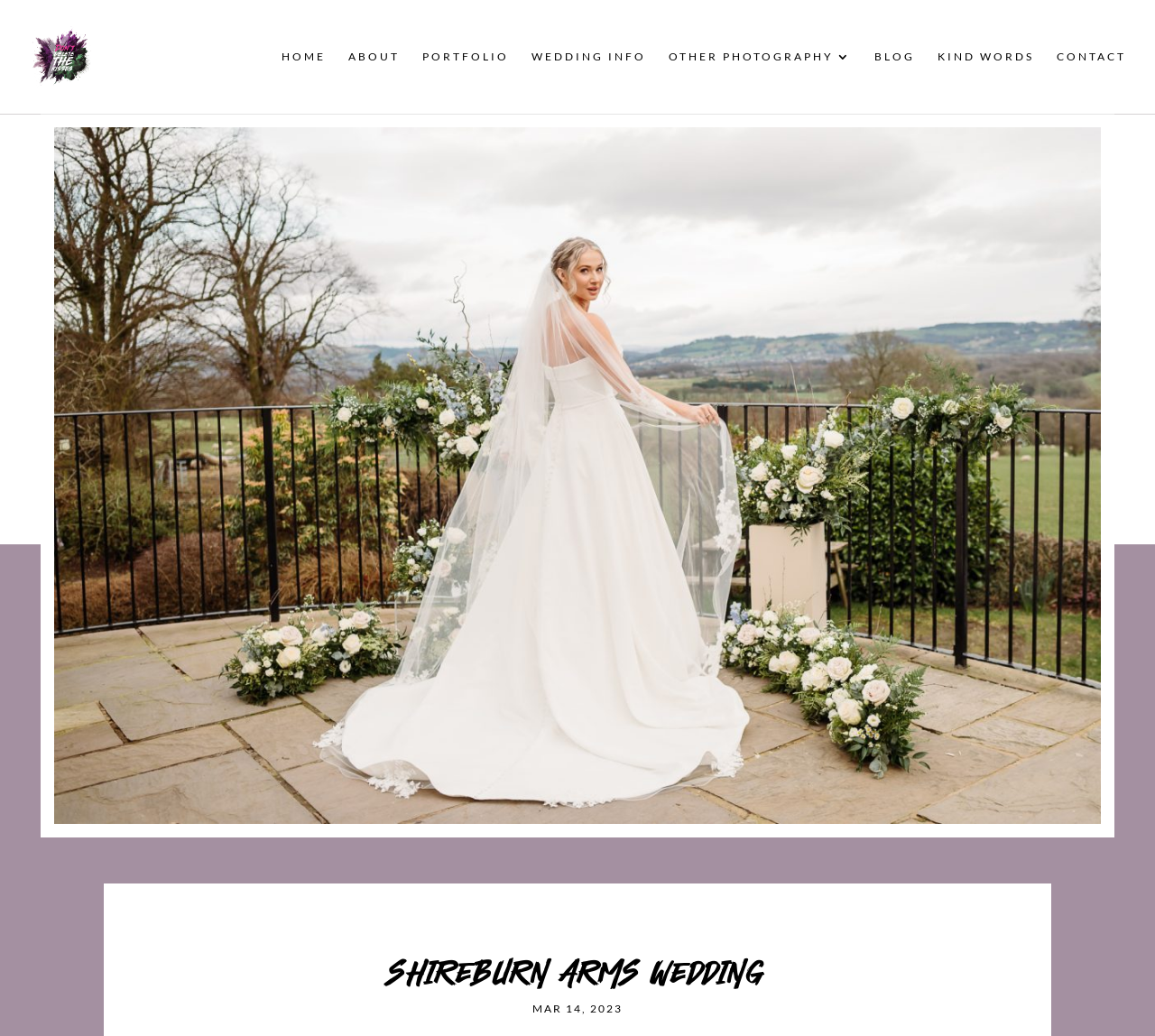How many links are present in the top navigation bar?
Refer to the image and provide a concise answer in one word or phrase.

8